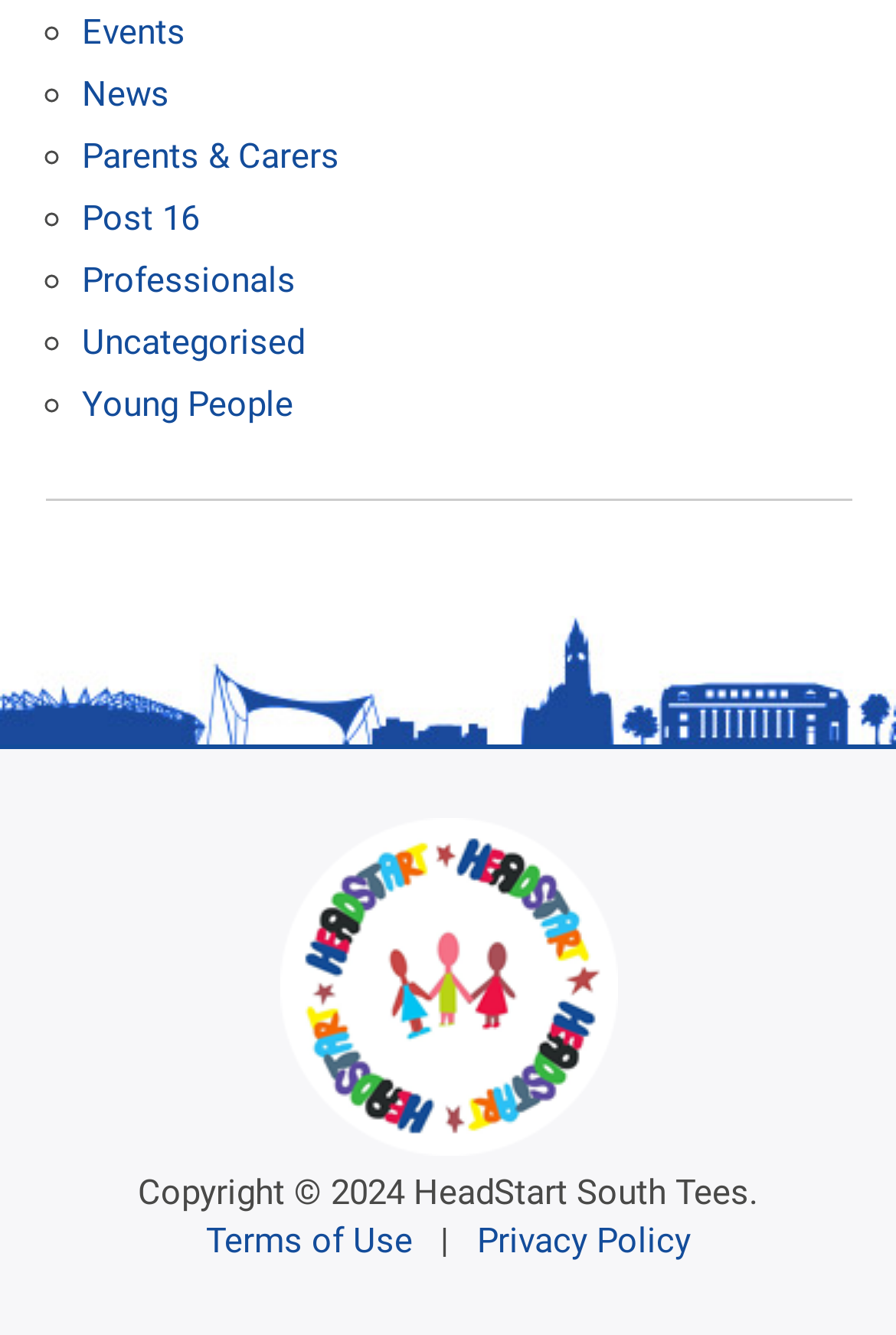Respond to the following query with just one word or a short phrase: 
What is the first item in the list?

Events